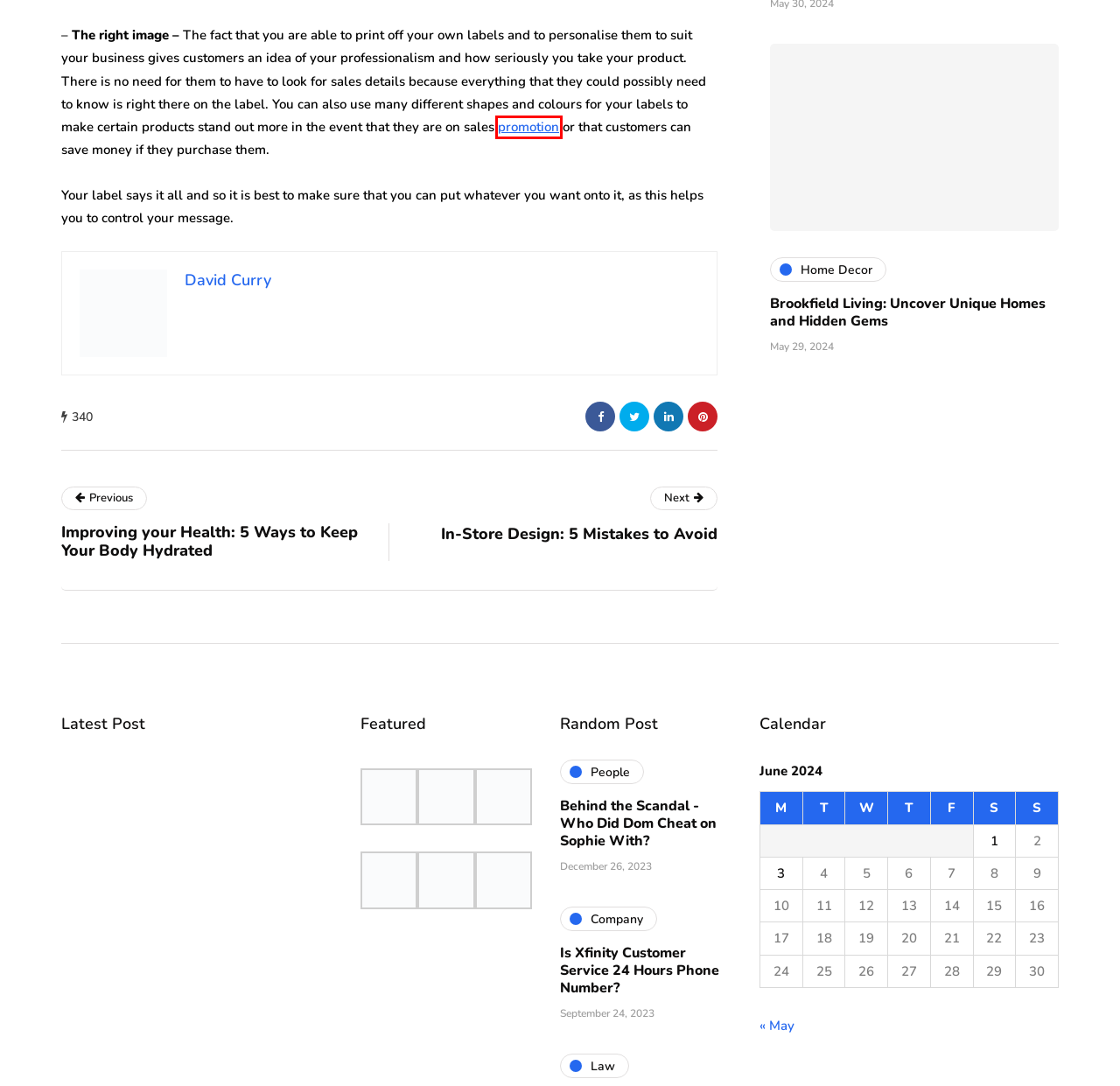Inspect the provided webpage screenshot, concentrating on the element within the red bounding box. Select the description that best represents the new webpage after you click the highlighted element. Here are the candidates:
A. Brookfield Living: Uncover Unique Homes and Hidden Gems - Buxvertise
B. June 1, 2024 - Buxvertise
C. In-Store Design: 5 Mistakes to Avoid - Buxvertise
D. Is Xfinity Customer Service 24 Hours Phone Number? - Buxvertise
E. Behind the Scandal - Who Did Dom Cheat on Sophie With? - Buxvertise
F. Company Archives - Buxvertise
G. Advertising and promotions | ACCC
H. June 3, 2024 - Buxvertise

G